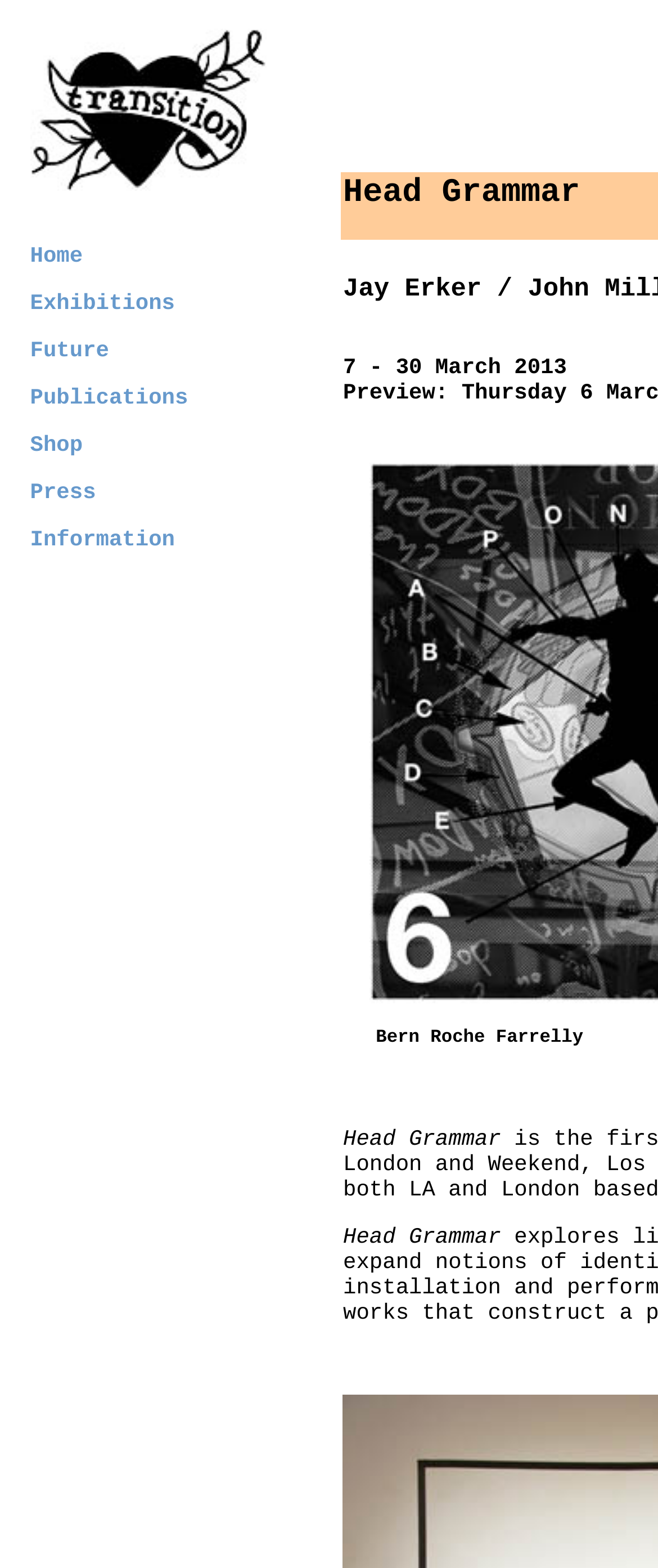What is the date range of the event?
Using the image as a reference, answer the question with a short word or phrase.

7 - 30 March 2013